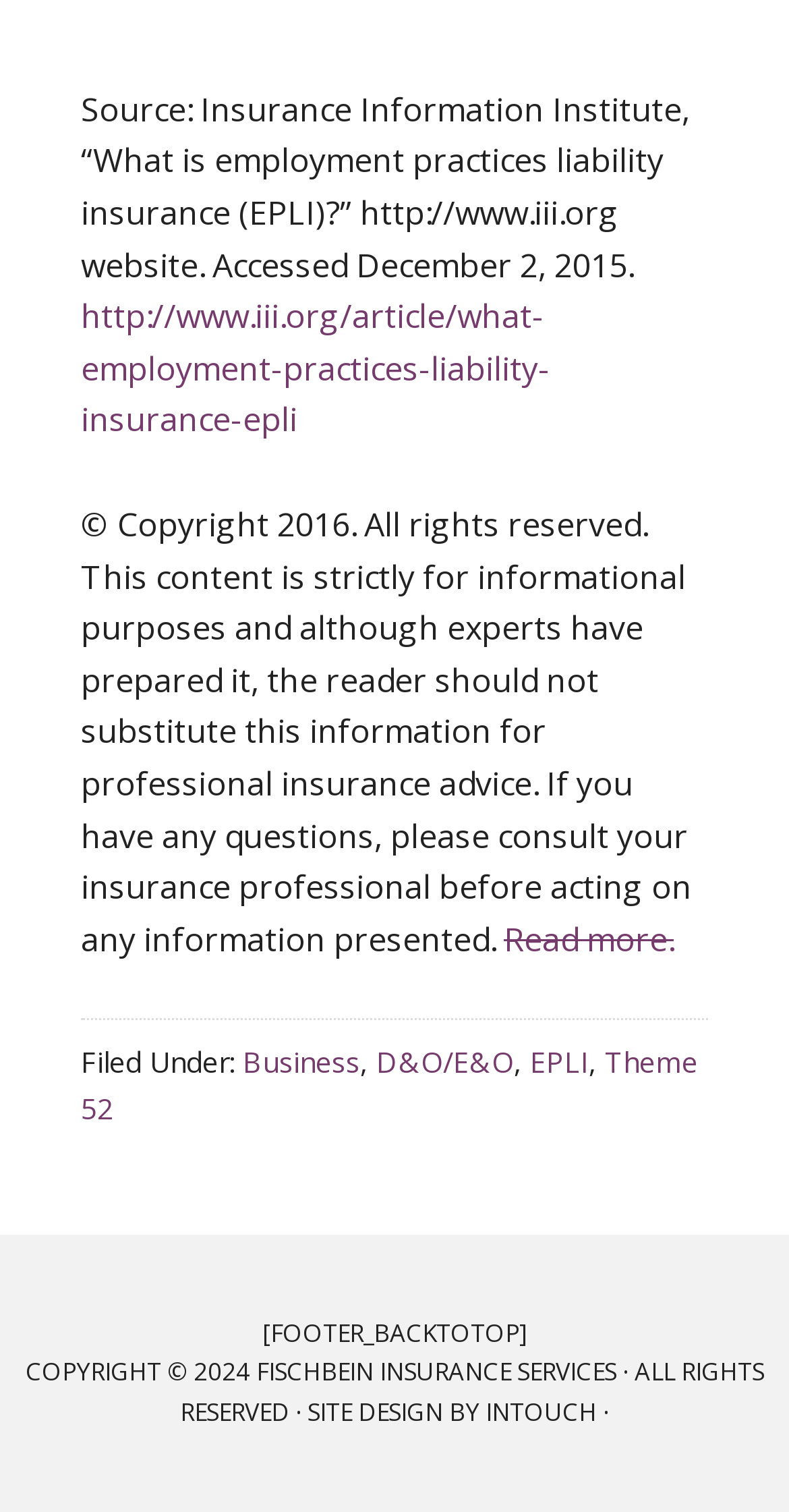Based on the visual content of the image, answer the question thoroughly: What is the source of the information on this page?

The source of the information on this page is mentioned at the top of the page, which is 'Source: Insurance Information Institute, “What is employment practices liability insurance (EPLI)?” http://www.iii.org website. Accessed December 2, 2015.'